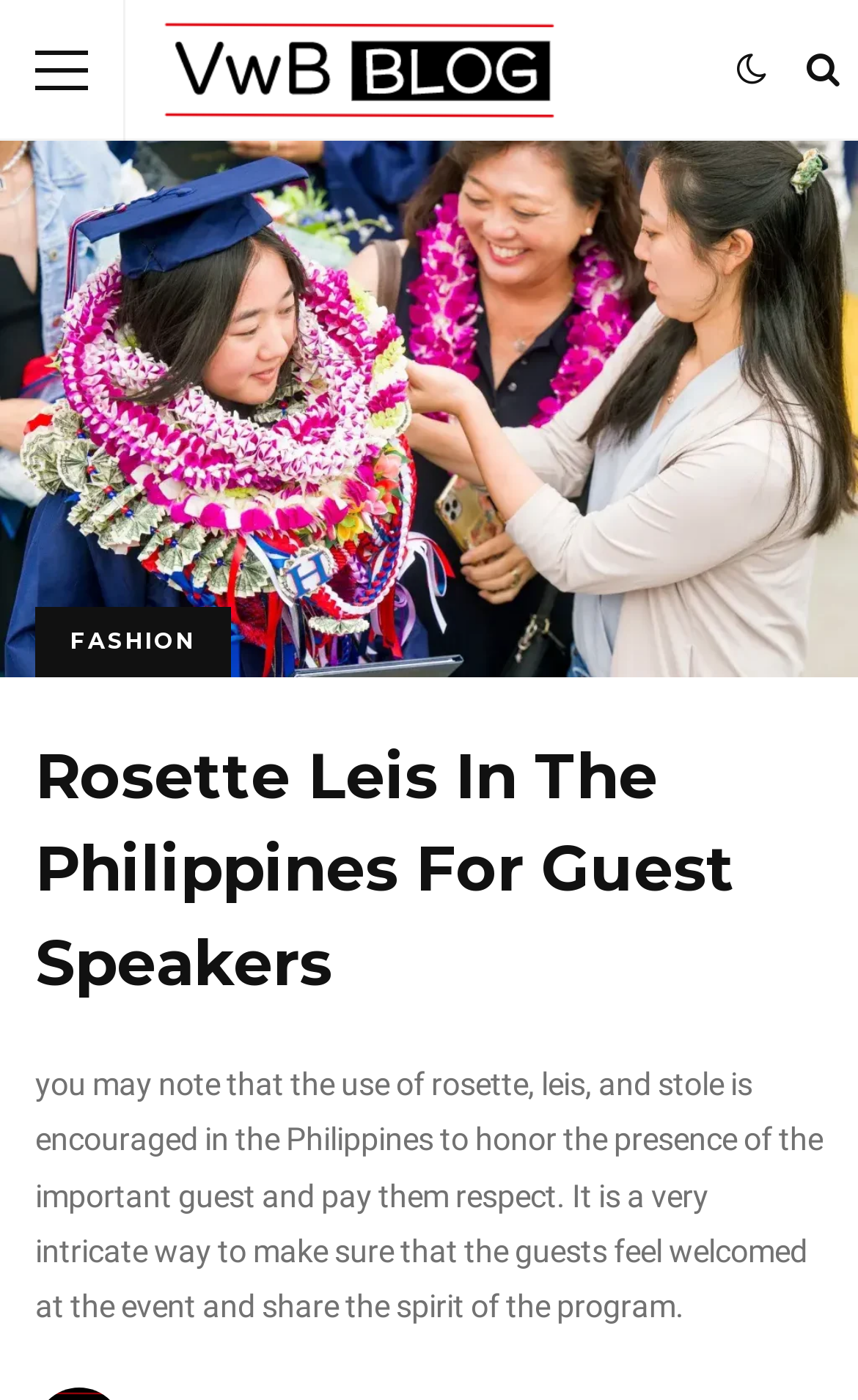Find the bounding box coordinates for the HTML element described in this sentence: "Menu". Provide the coordinates as four float numbers between 0 and 1, in the format [left, top, right, bottom].

[0.041, 0.0, 0.103, 0.101]